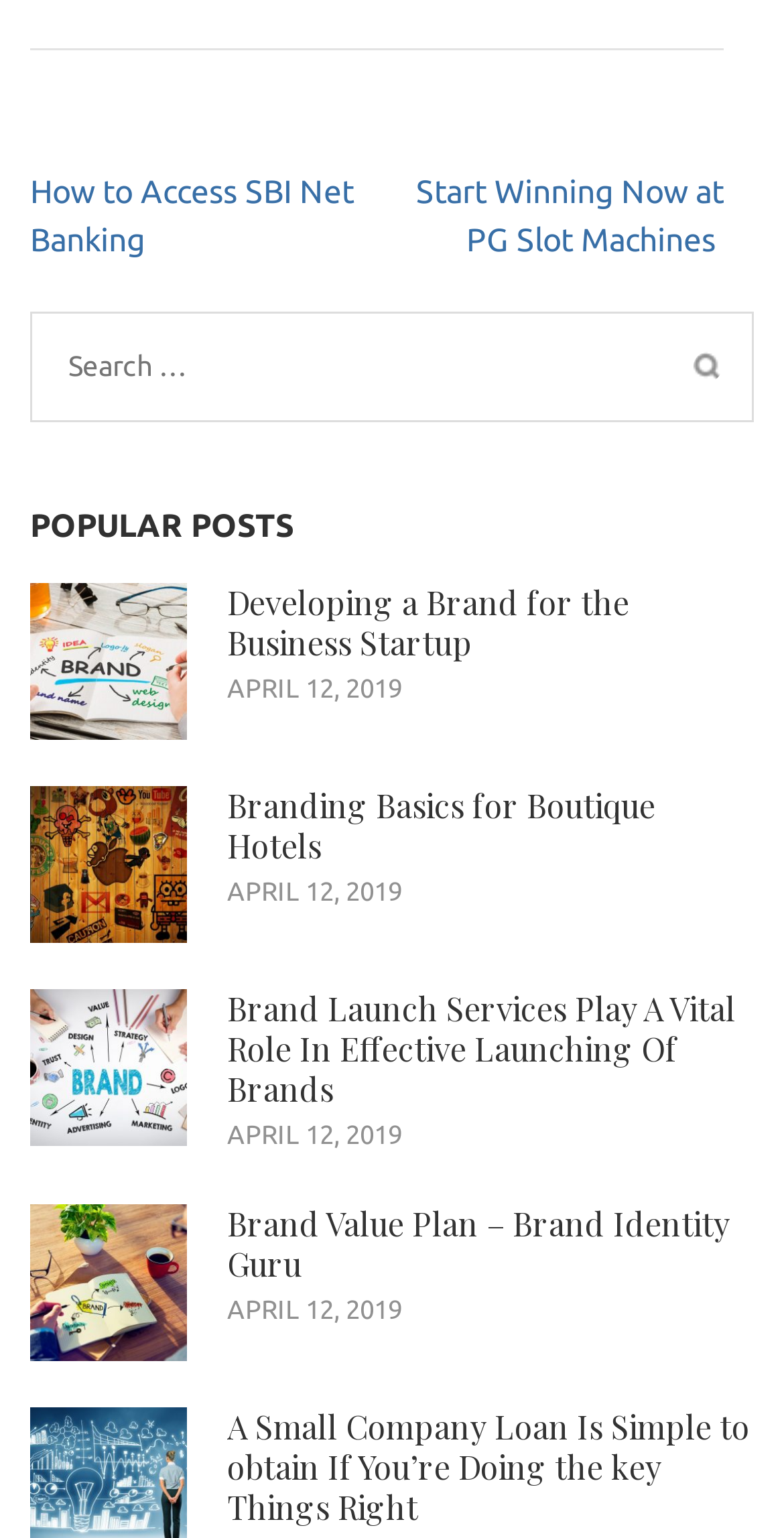Locate the bounding box coordinates of the segment that needs to be clicked to meet this instruction: "Explore 'Brand Value Plan – Brand Identity Guru'".

[0.29, 0.783, 0.962, 0.835]